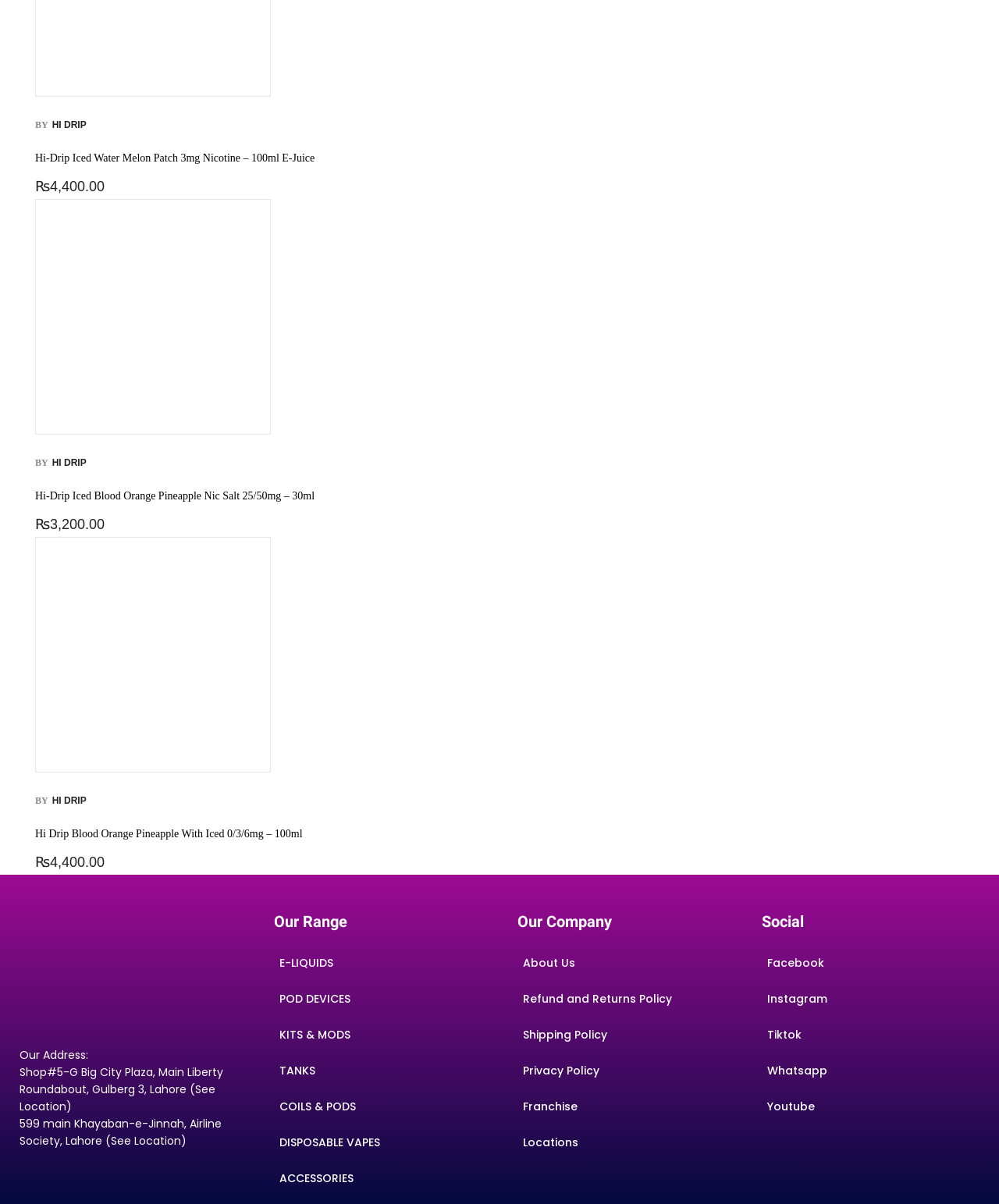Carefully examine the image and provide an in-depth answer to the question: What is the address of the shop?

I found the address by looking at the links and StaticText elements at the bottom of the webpage, which describe the shop's location. The address is listed as 'Shop#5-G Big City Plaza, Main Liberty Roundabout, Gulberg 3, Lahore'.